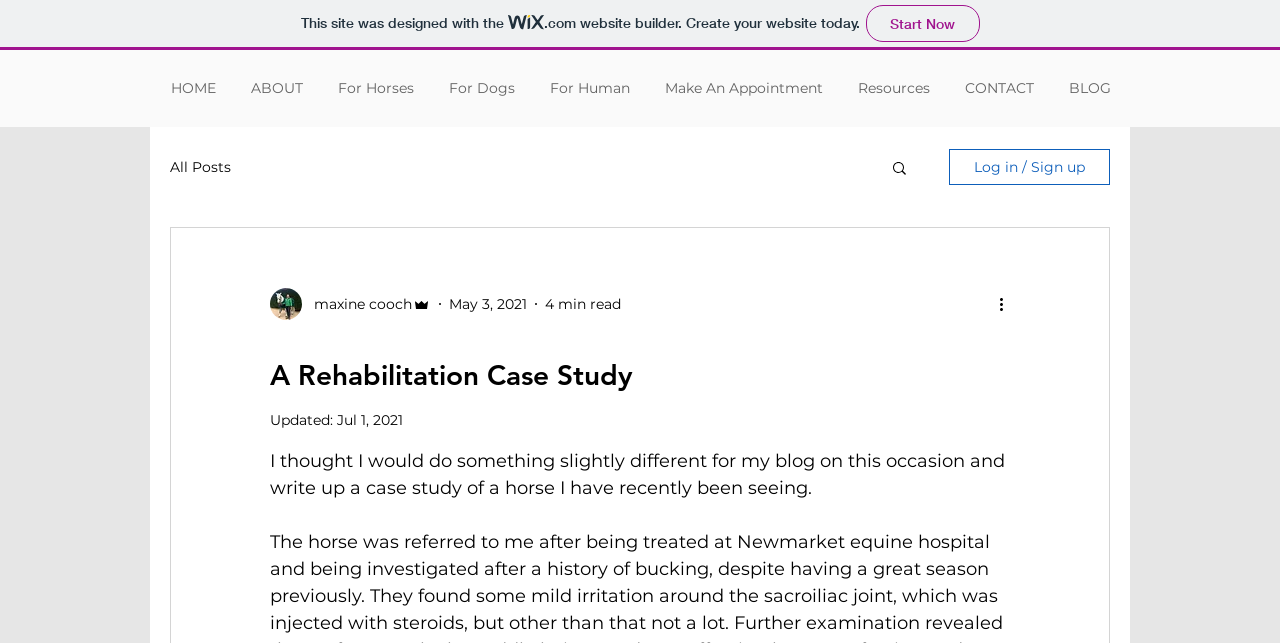Specify the bounding box coordinates of the region I need to click to perform the following instruction: "Click on the 'HOME' link". The coordinates must be four float numbers in the range of 0 to 1, i.e., [left, top, right, bottom].

[0.122, 0.098, 0.184, 0.176]